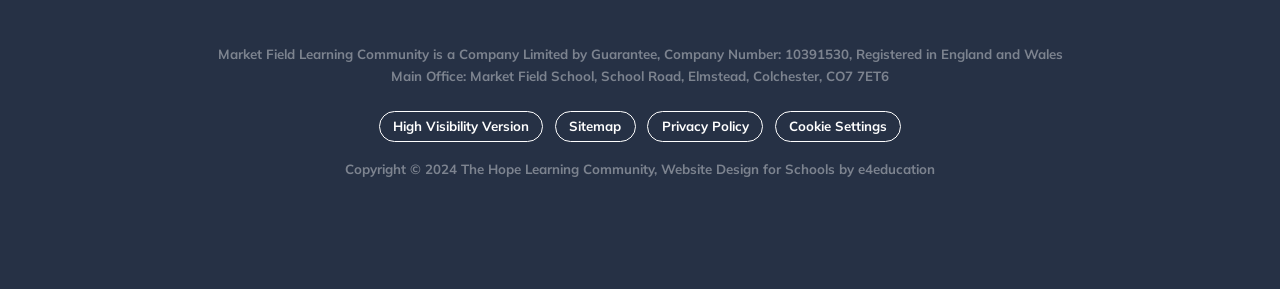Who designed the website for schools?
Please give a detailed answer to the question using the information shown in the image.

The website designer can be found in the last StaticText element, which states 'Copyright © 2024 The Hope Learning Community, Website Design for Schools by e4education'.